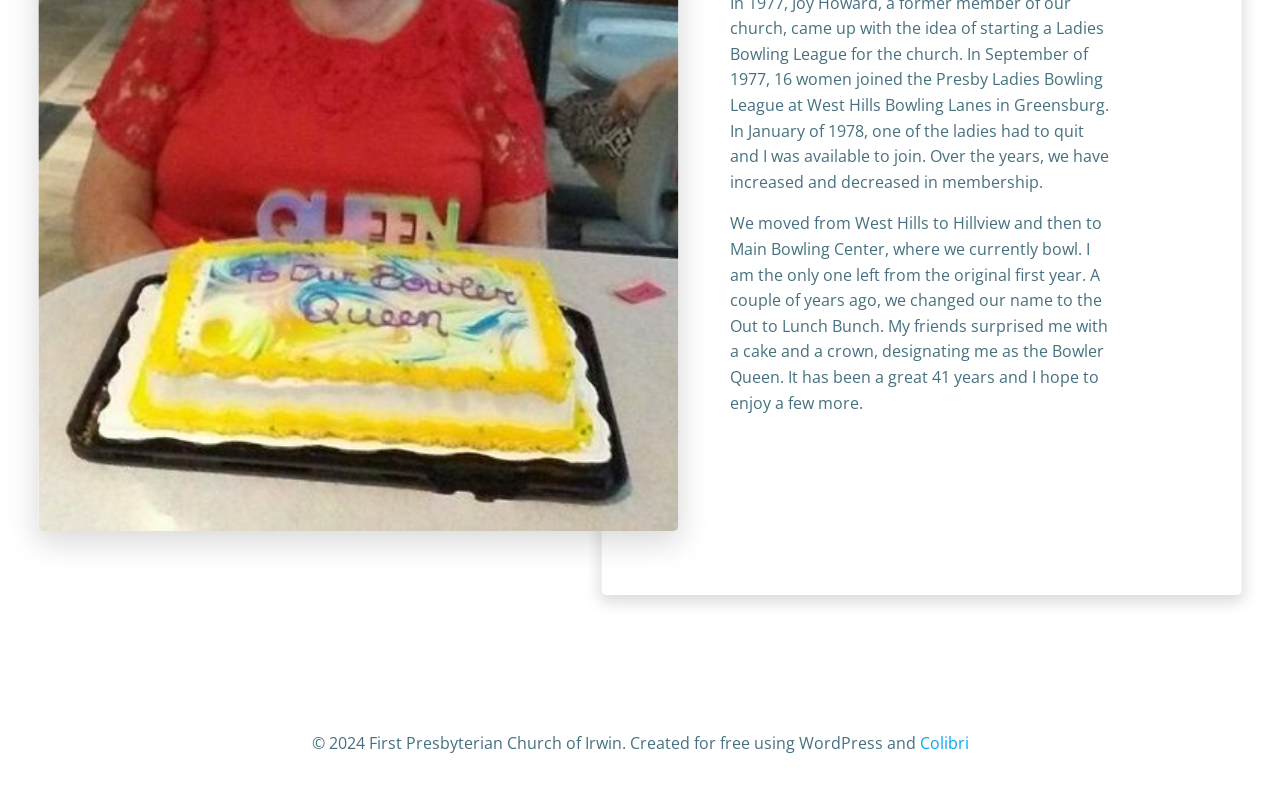Bounding box coordinates should be provided in the format (top-left x, top-left y, bottom-right x, bottom-right y) with all values between 0 and 1. Identify the bounding box for this UI element: Colibri

[0.718, 0.912, 0.757, 0.939]